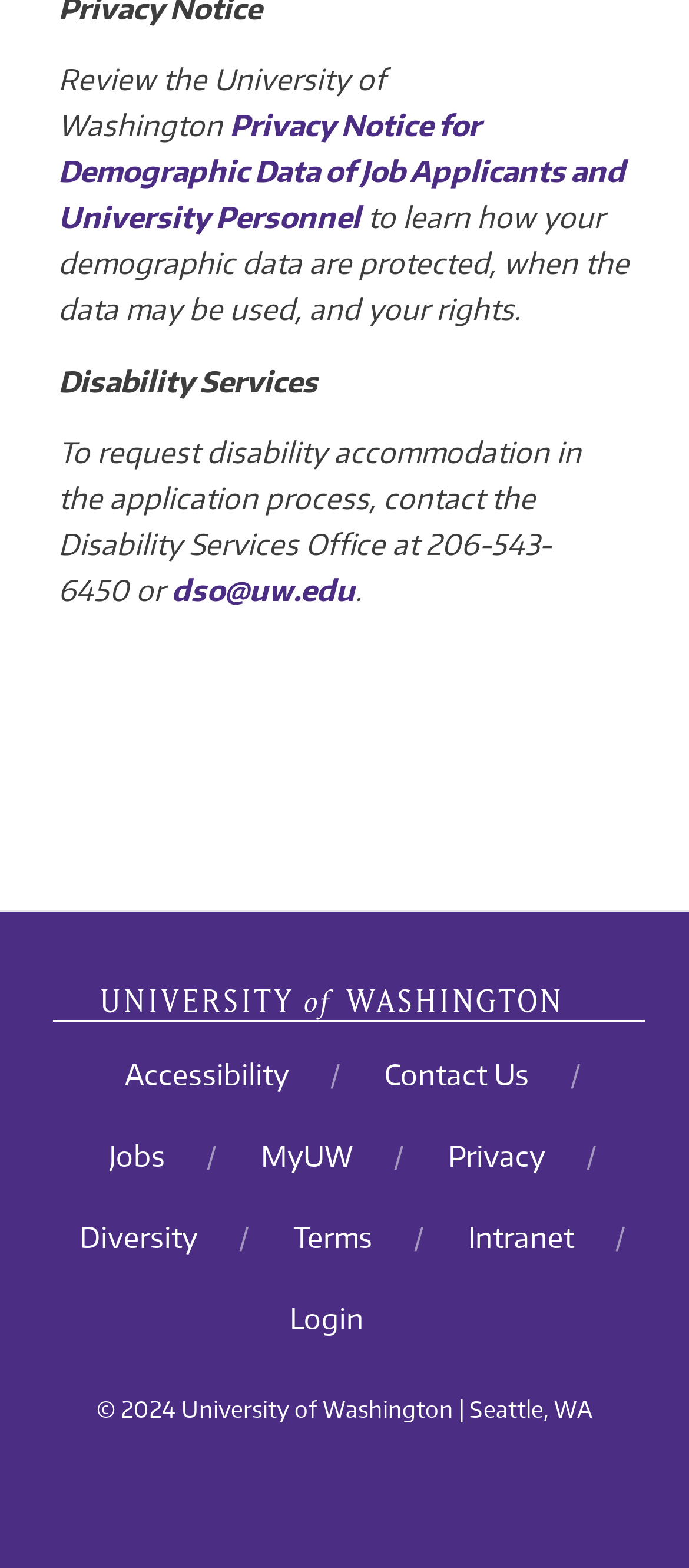Using the webpage screenshot, find the UI element described by MyUW. Provide the bounding box coordinates in the format (top-left x, top-left y, bottom-right x, bottom-right y), ensuring all values are floating point numbers between 0 and 1.

[0.34, 0.711, 0.55, 0.763]